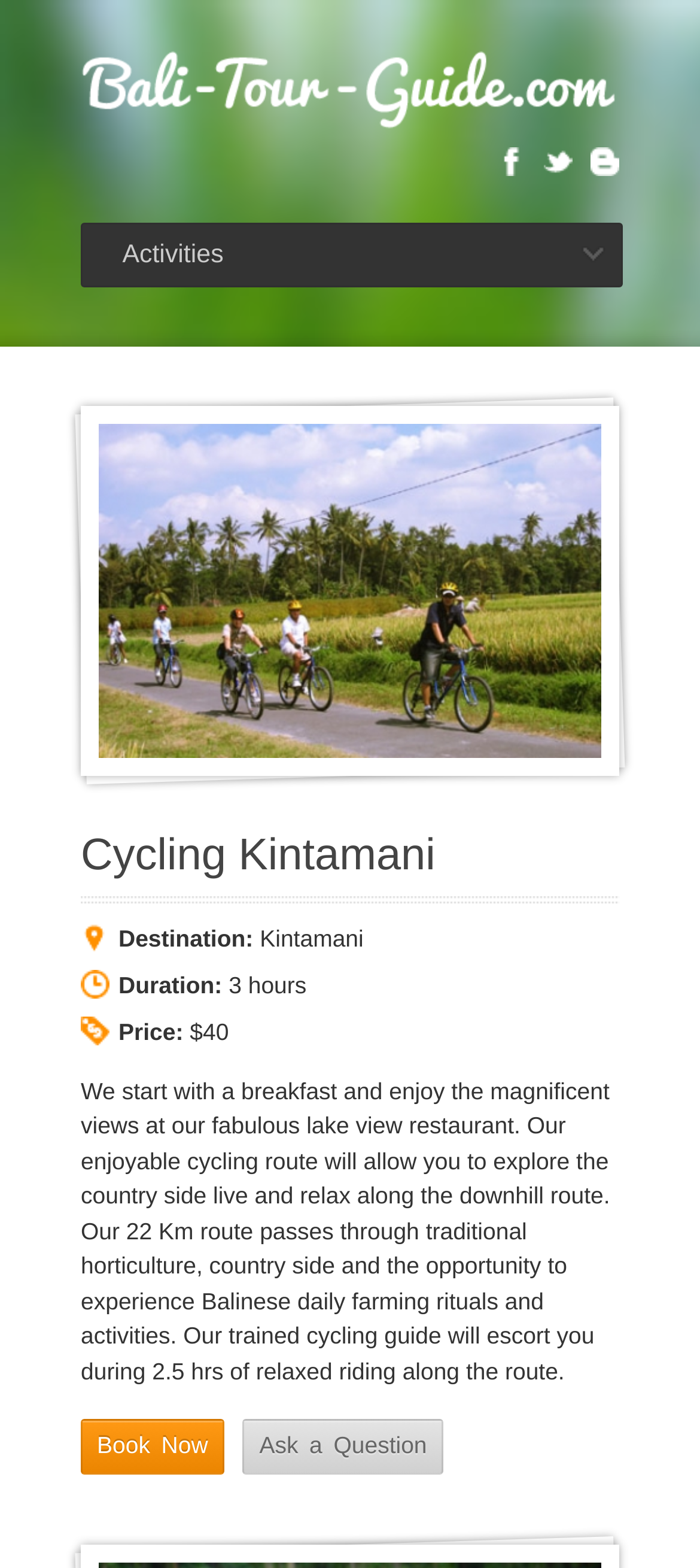Can you identify the bounding box coordinates of the clickable region needed to carry out this instruction: 'Visit Facebook page'? The coordinates should be four float numbers within the range of 0 to 1, stated as [left, top, right, bottom].

[0.71, 0.094, 0.751, 0.113]